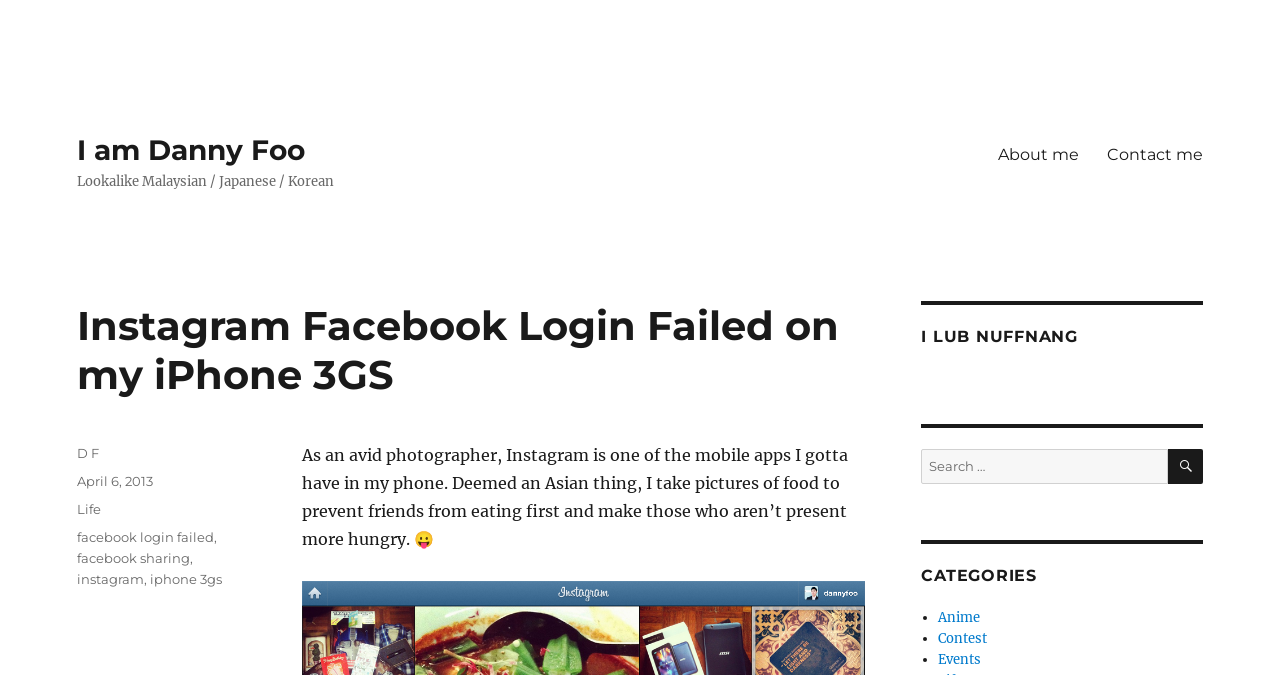How many categories are listed on this webpage?
Please provide a detailed and comprehensive answer to the question.

I counted the number of categories listed on the webpage by looking at the section with the heading 'CATEGORIES', where I found 7 links: 'Anime', 'Contest', 'Events', and 4 more.